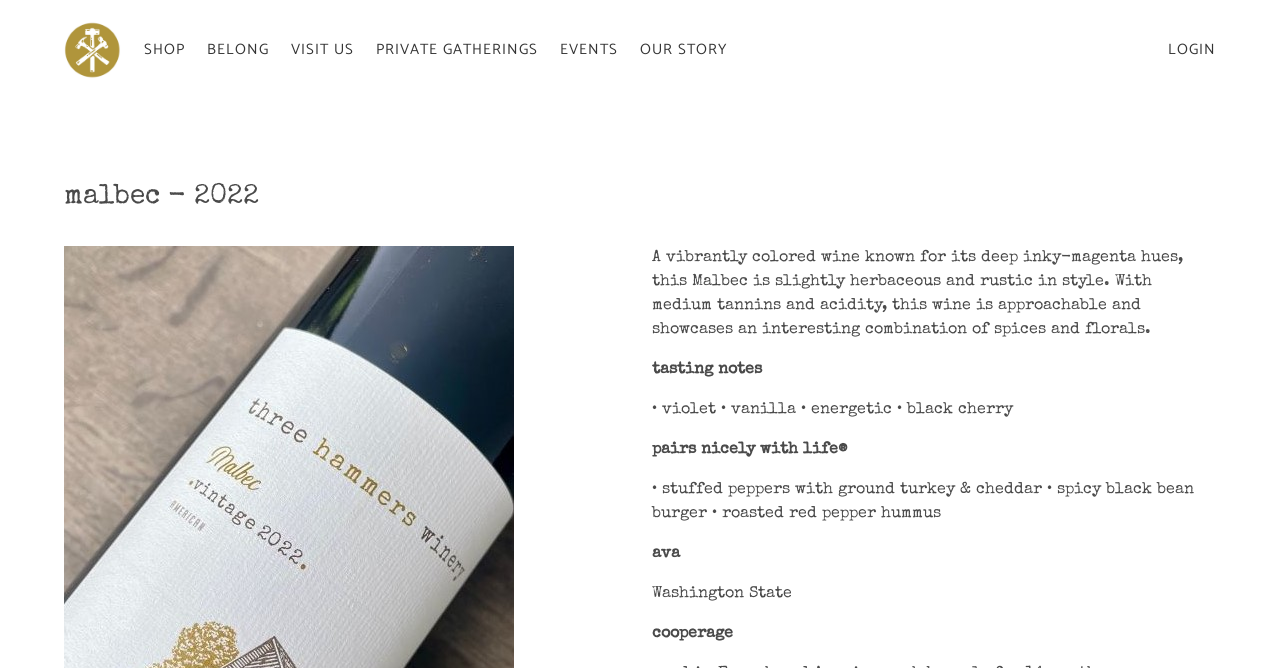Could you specify the bounding box coordinates for the clickable section to complete the following instruction: "Login to the account"?

[0.905, 0.0, 0.959, 0.15]